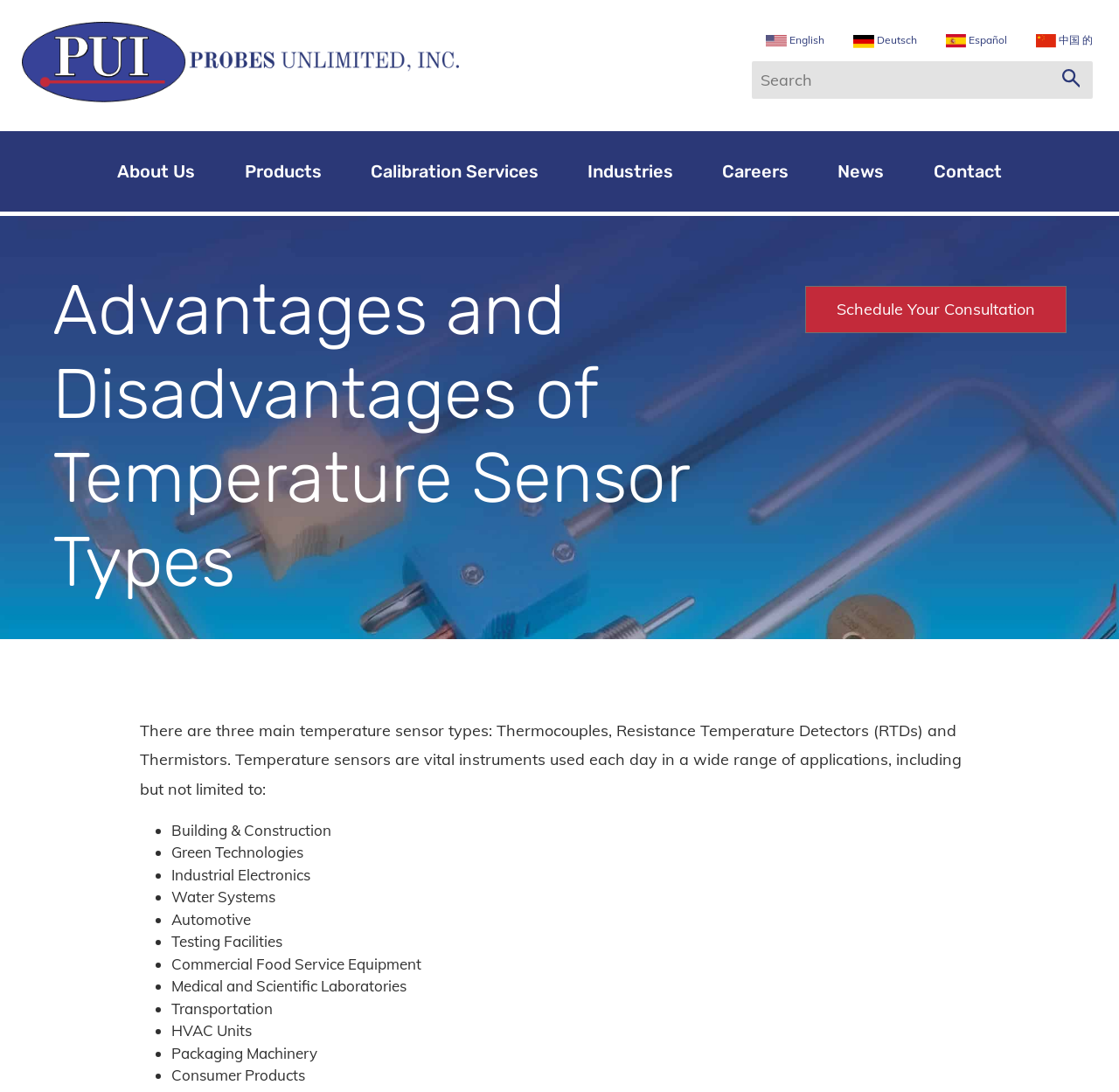Identify the coordinates of the bounding box for the element that must be clicked to accomplish the instruction: "Switch to English".

[0.684, 0.03, 0.737, 0.042]